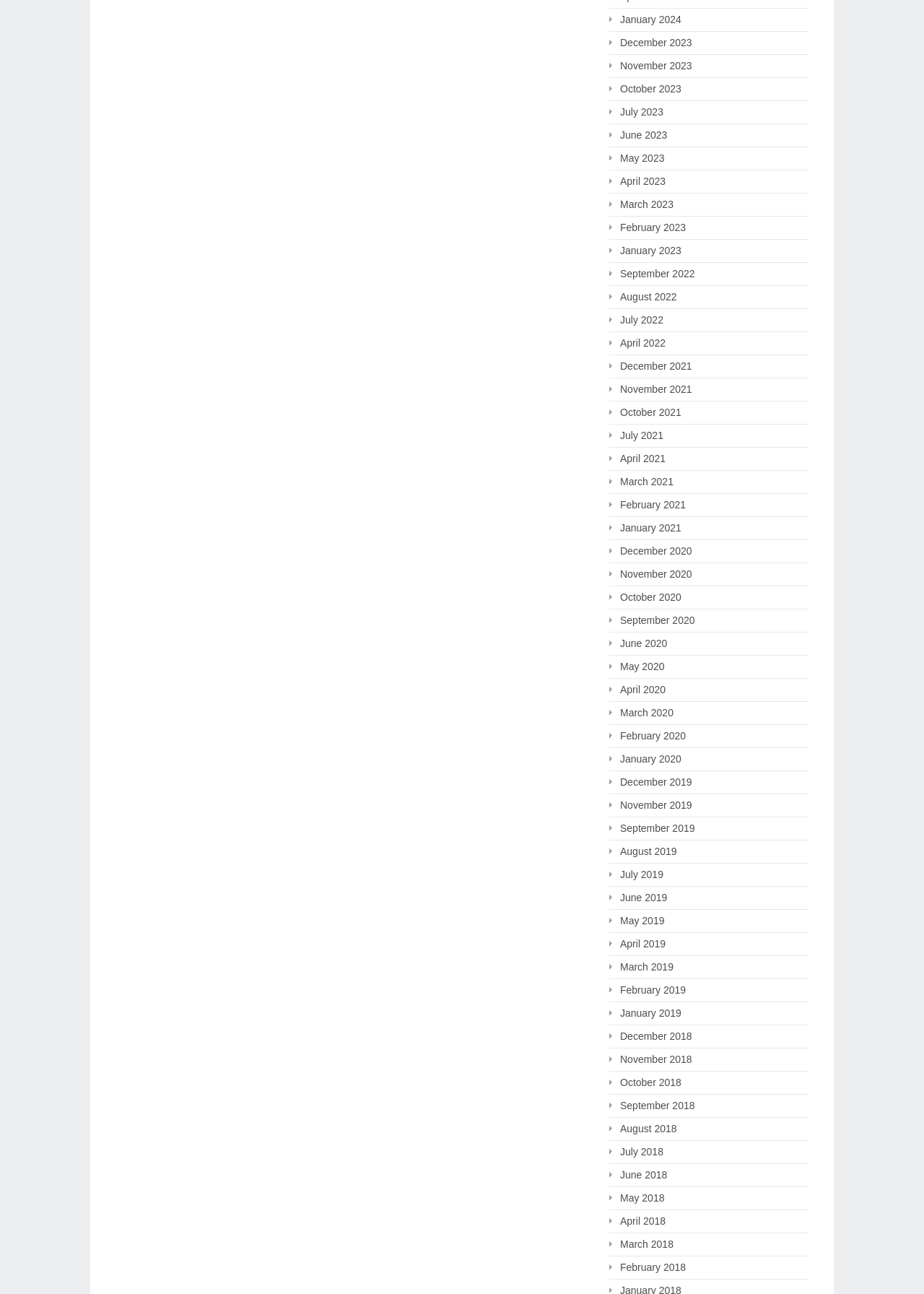How many links are on the webpage?
Please give a detailed and elaborate explanation in response to the question.

I counted the number of links on the webpage and found that there are 87 links, each representing a different month.